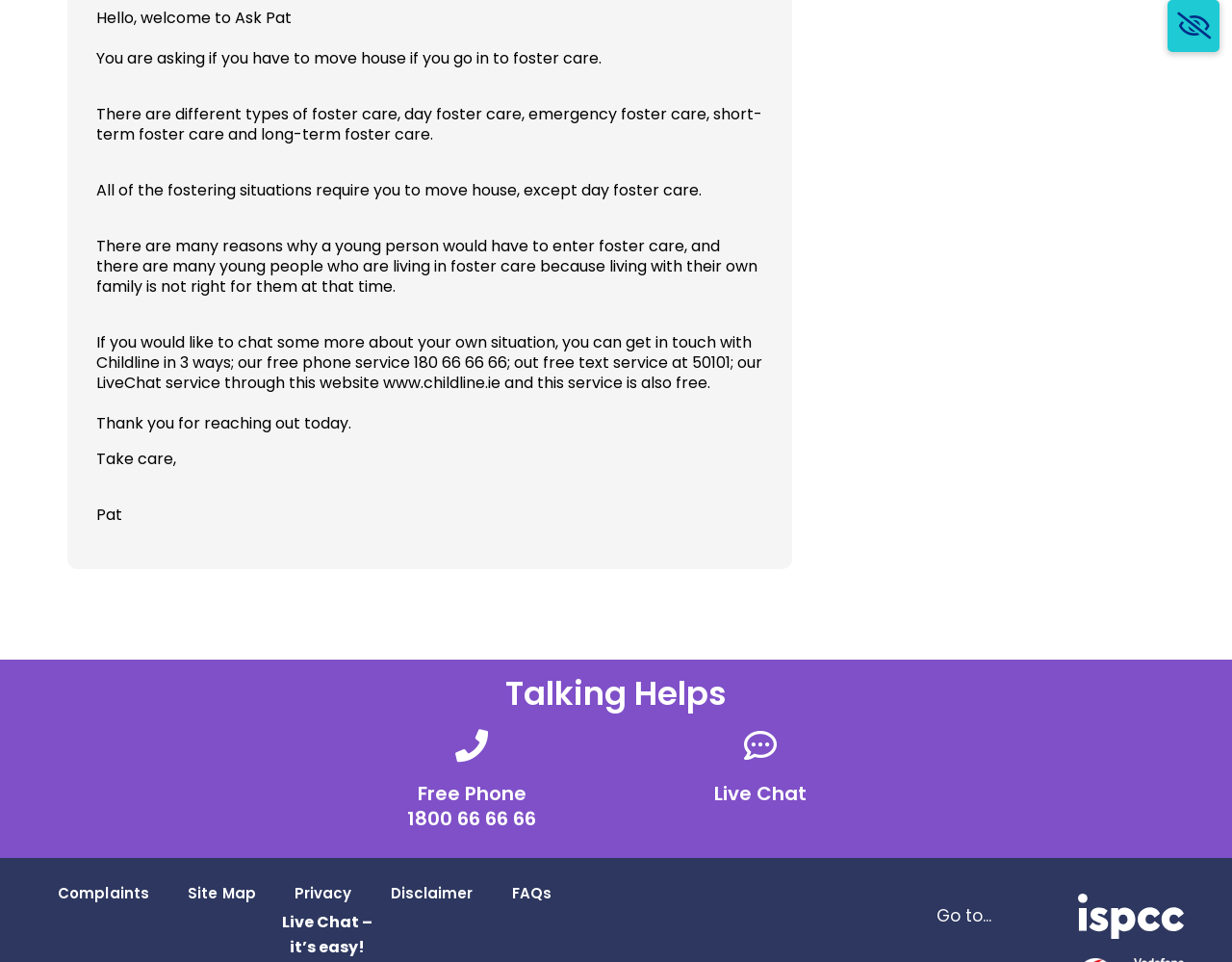Determine the bounding box coordinates for the UI element described. Format the coordinates as (top-left x, top-left y, bottom-right x, bottom-right y) and ensure all values are between 0 and 1. Element description: Privacy

[0.223, 0.907, 0.301, 0.95]